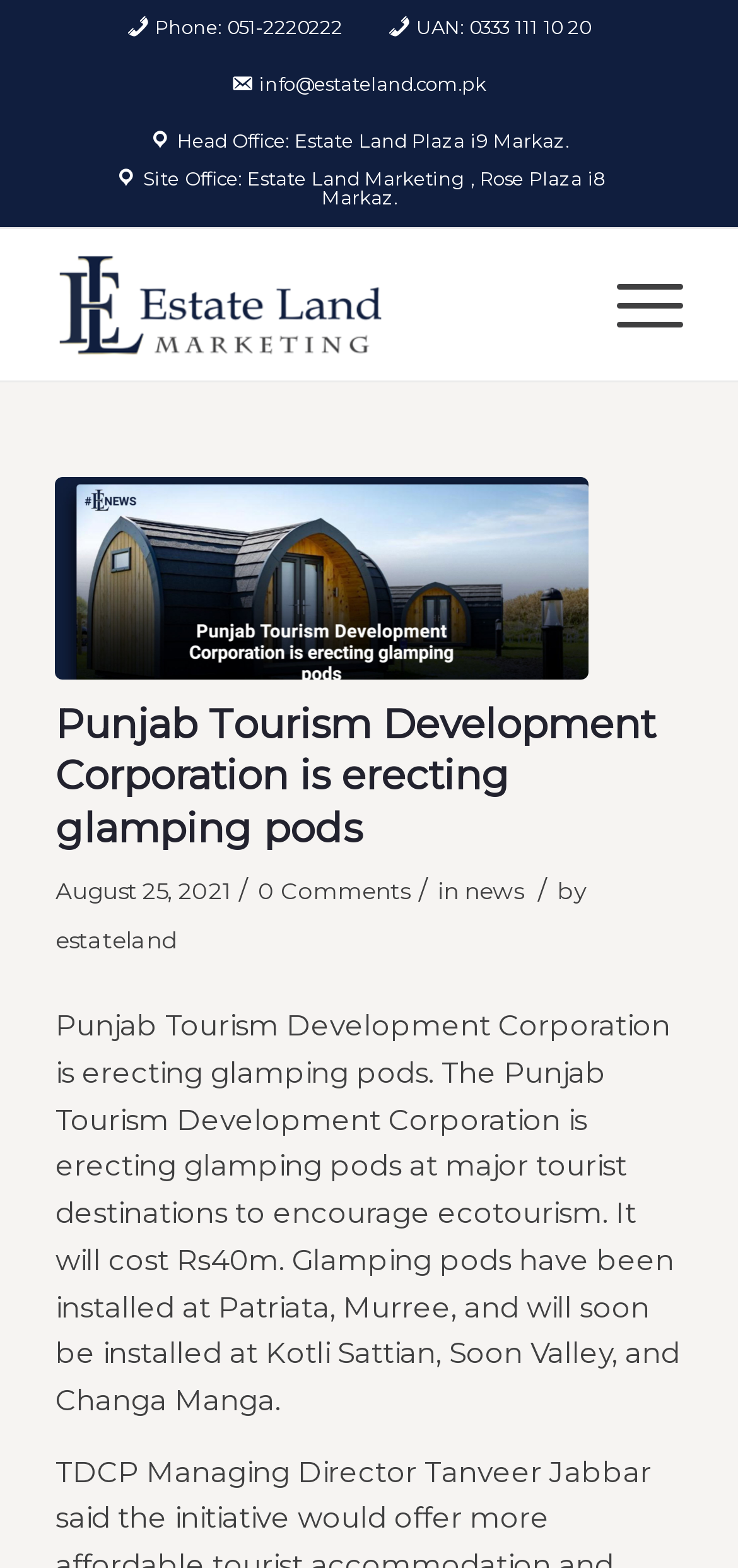Locate the bounding box coordinates of the area that needs to be clicked to fulfill the following instruction: "Read the news article". The coordinates should be in the format of four float numbers between 0 and 1, namely [left, top, right, bottom].

[0.075, 0.642, 0.921, 0.904]